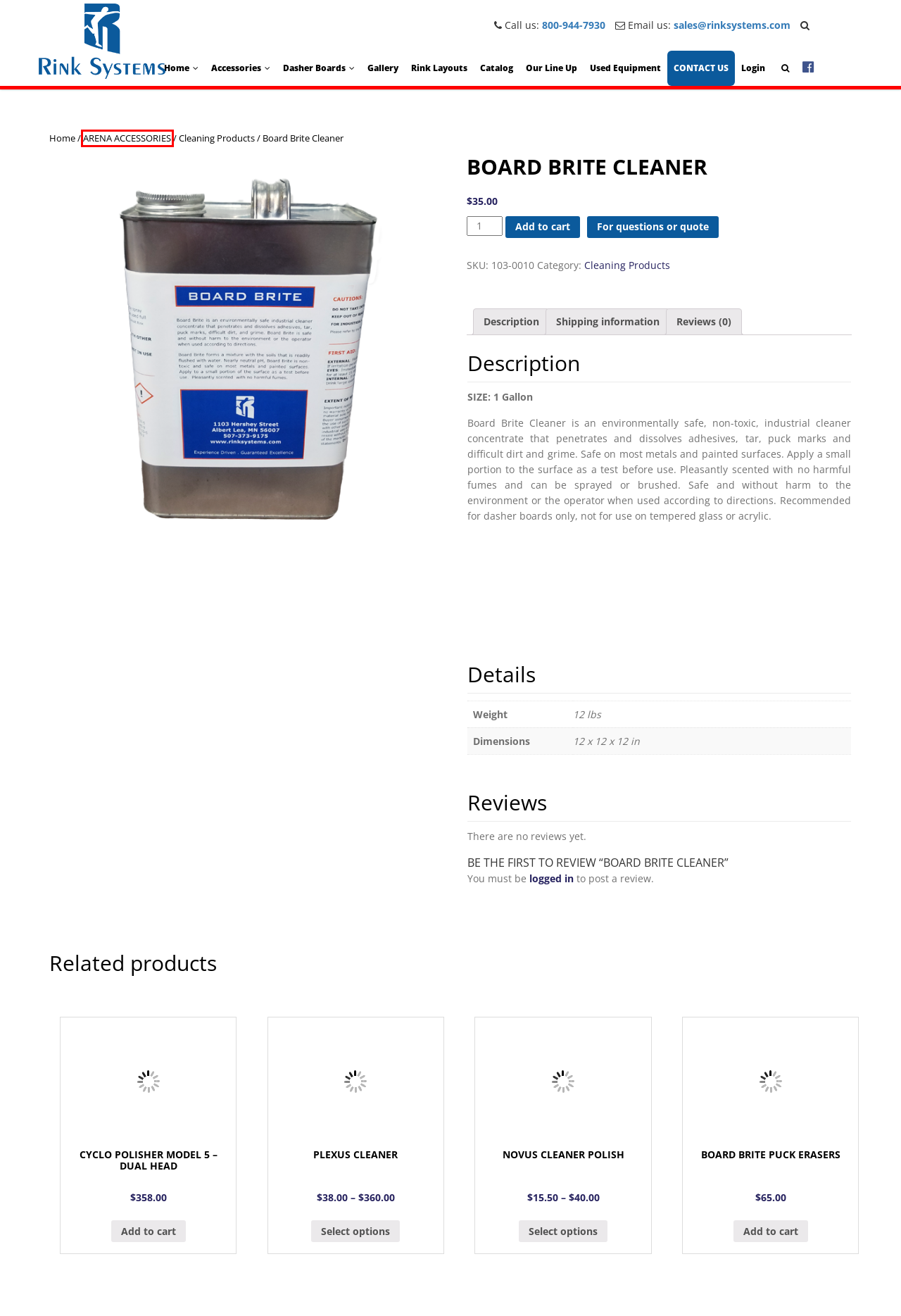You have a screenshot of a webpage with a red bounding box around an element. Select the webpage description that best matches the new webpage after clicking the element within the red bounding box. Here are the descriptions:
A. Our Line Up - Rink Systems
B. Novus Cleaner Polish - Rink Systems
C. Project Gallery - Rink Systems
D. Board Brite Puck Erasers - Rink Systems
E. Cyclo Polisher Model 5 - Dual Head - Rink Systems
F. Product Catalog - Rink Systems
G. ARENA ACCESSORIES Archives - Rink Systems
H. Login - Rink Systems

G